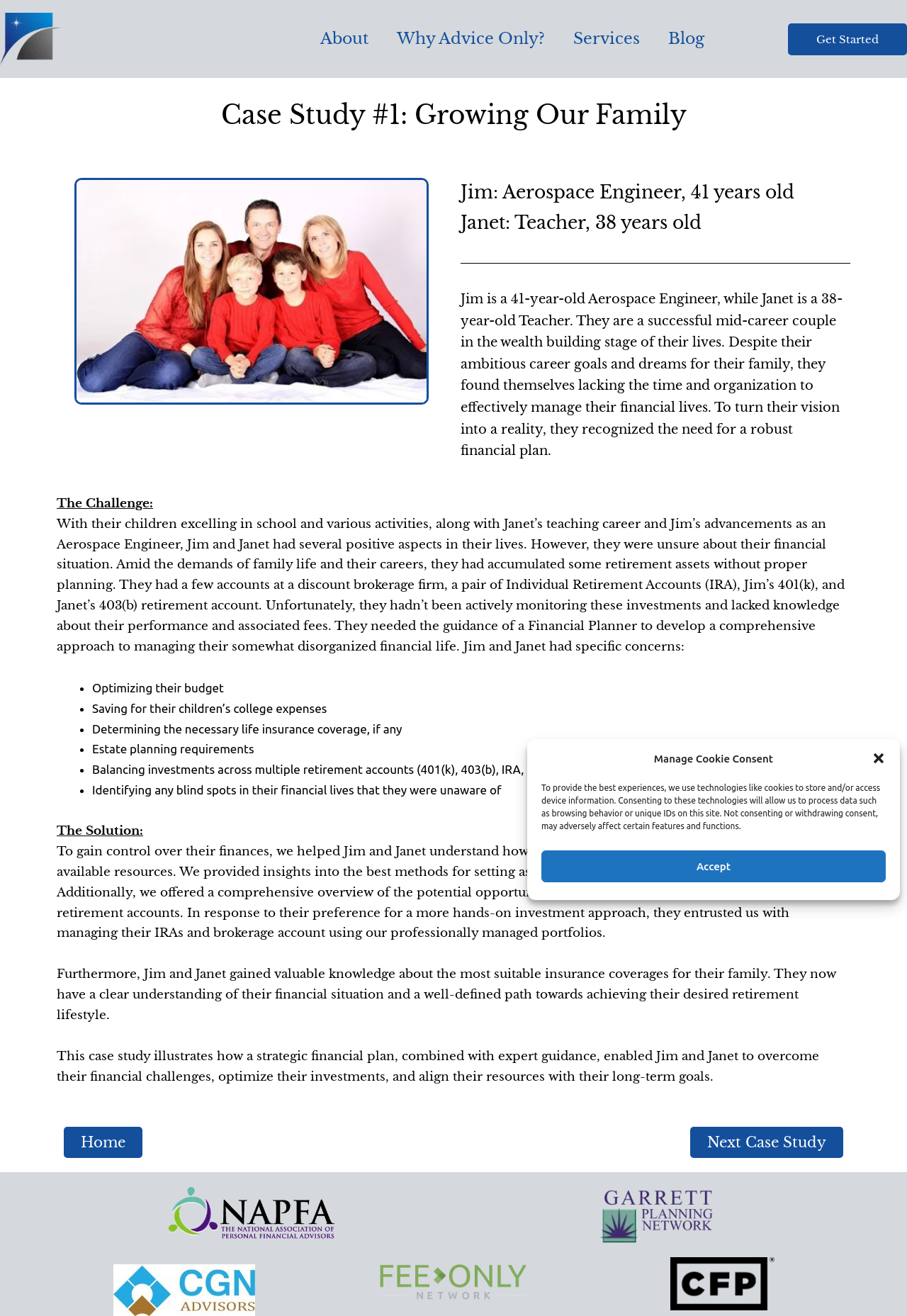Produce a meticulous description of the webpage.

This webpage is a case study about a financial planning service, Lodestar Financial Planning. At the top, there is a dialog box for managing cookie consent, which can be closed by a button at the top right corner. Below the dialog box, there is a logo of LodestarFP Square at the top left corner, and a navigation menu with links to "About", "Why Advice Only?", "Services", "Blog", and "Get Started" at the top center.

The main content of the webpage is a case study about a couple, Jim and Janet, who are an aerospace engineer and a teacher, respectively. The case study is divided into three sections: "Case Study #1: Growing Our Family", "The Challenge", and "The Solution". The first section has a heading and an image of a family. The second section describes the challenges faced by Jim and Janet, including their lack of time and organization to manage their financial lives, and their concerns about optimizing their budget, saving for their children's college expenses, determining life insurance coverage, and estate planning. The third section explains the solution provided by Lodestar Financial Planning, which includes helping Jim and Janet understand how to track their spending, set aside money for their children's future needs, and manage their retirement accounts.

At the bottom of the webpage, there are links to "Home" and "Next Case Study", as well as logos of NAPFA, Garrett Planning Network, Fee Only, and CFP.